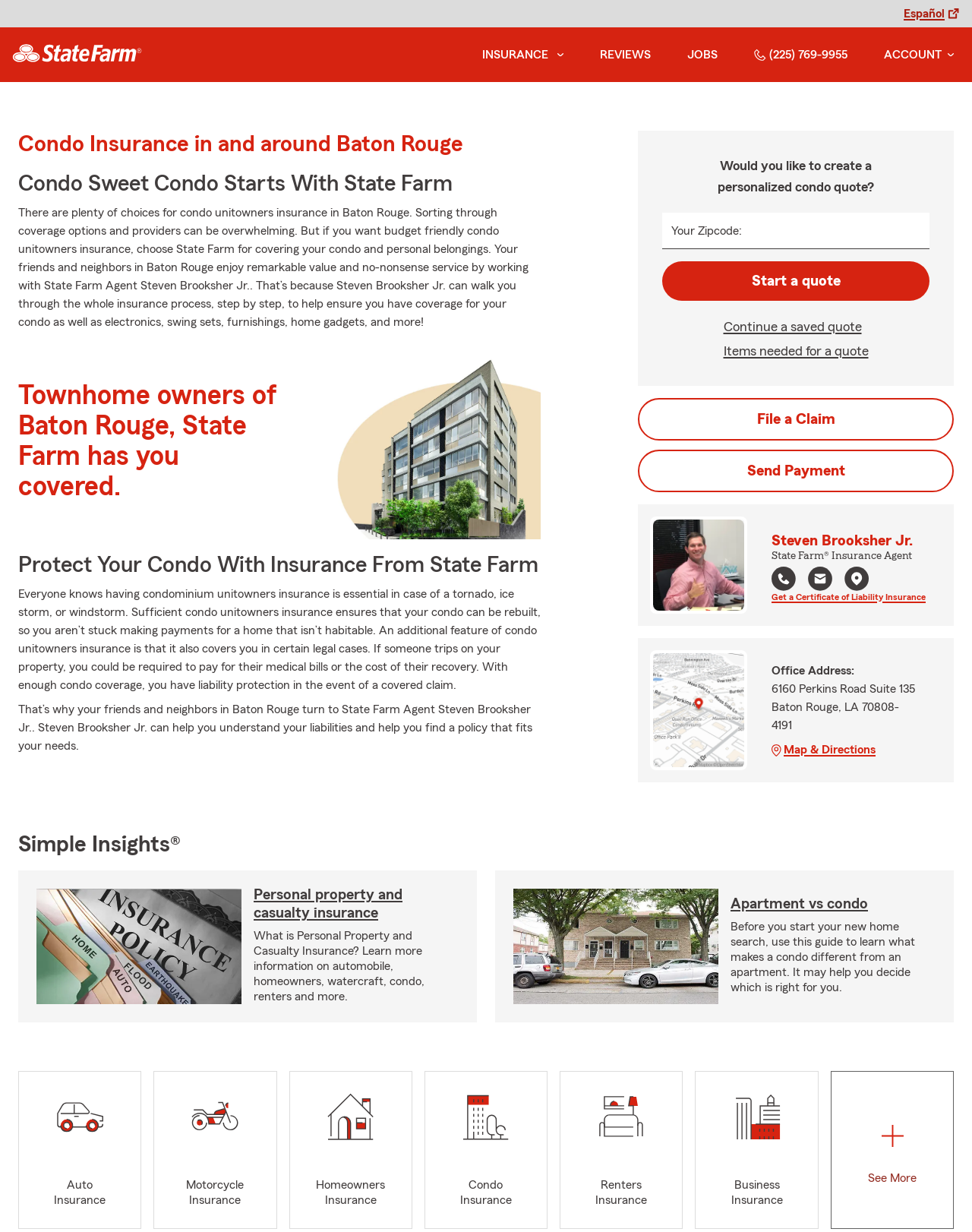Bounding box coordinates are specified in the format (top-left x, top-left y, bottom-right x, bottom-right y). All values are floating point numbers bounded between 0 and 1. Please provide the bounding box coordinate of the region this sentence describes: Items needed for a quote

[0.744, 0.276, 0.893, 0.293]